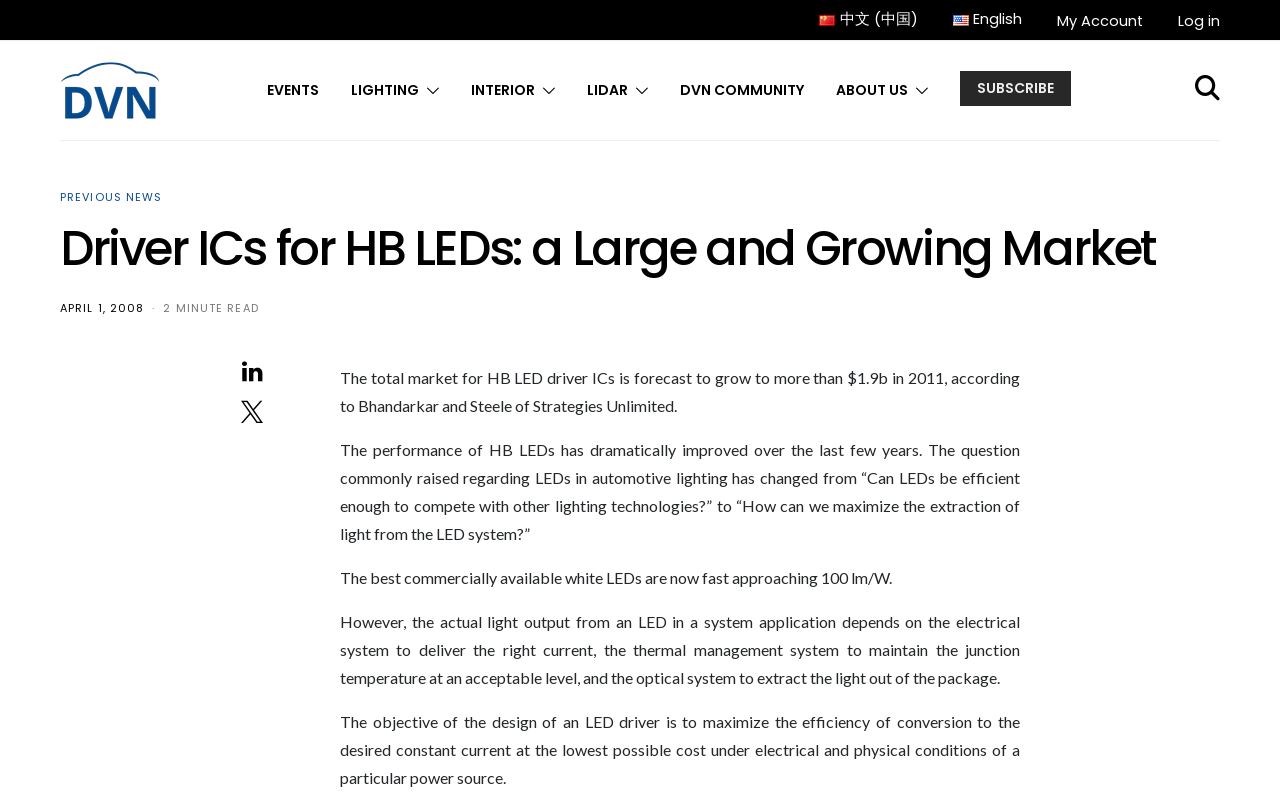Look at the image and write a detailed answer to the question: 
What is the language of this webpage?

I determined the language of this webpage by looking at the language options provided at the top right corner of the webpage, which includes '中文 (中国)' and 'English'. The 'English' option is currently selected, indicating that the language of this webpage is English.